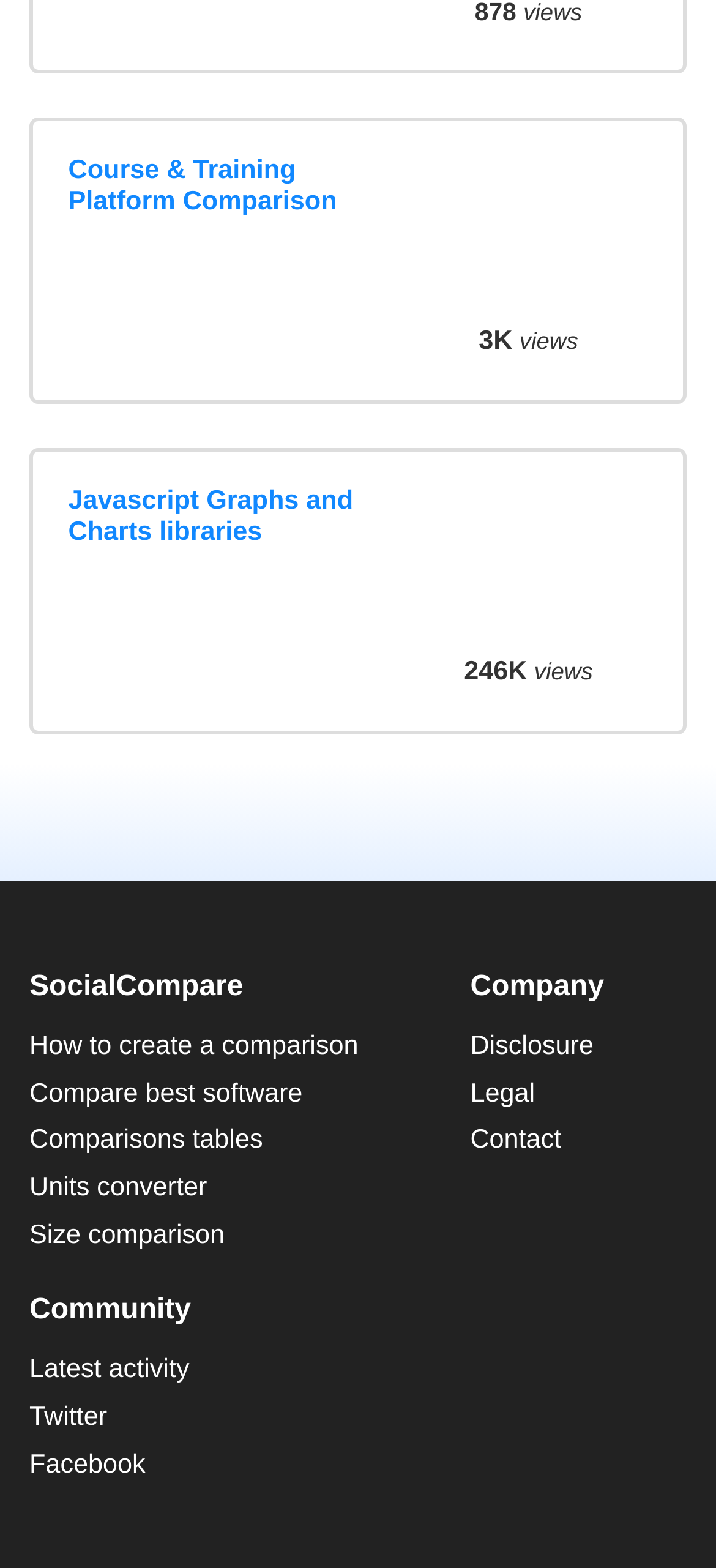Identify the bounding box coordinates for the element you need to click to achieve the following task: "Contact the company". The coordinates must be four float values ranging from 0 to 1, formatted as [left, top, right, bottom].

[0.657, 0.718, 0.784, 0.737]